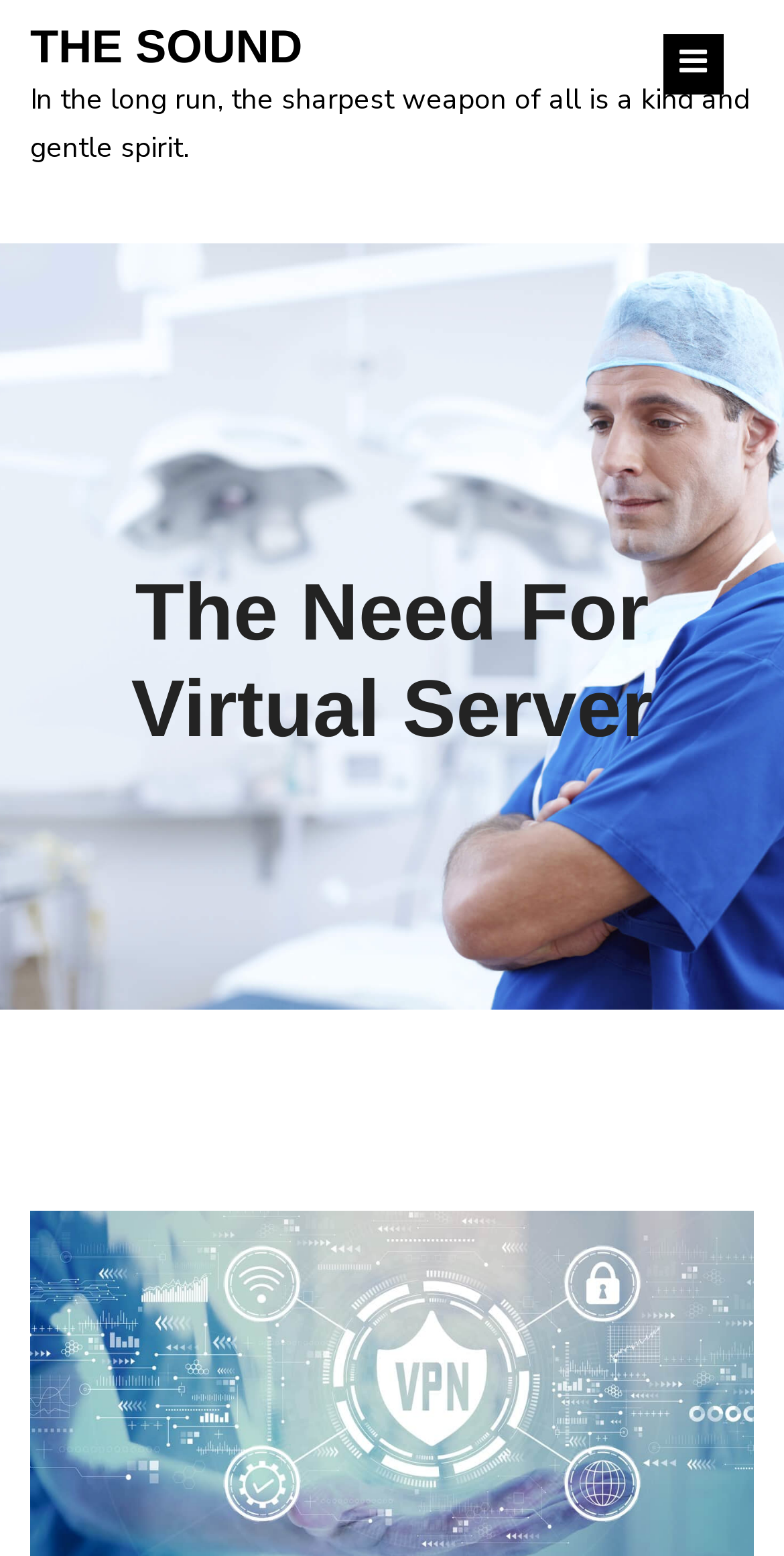Identify the bounding box for the UI element that is described as follows: "The Need For Virtual Server".

[0.167, 0.365, 0.833, 0.484]